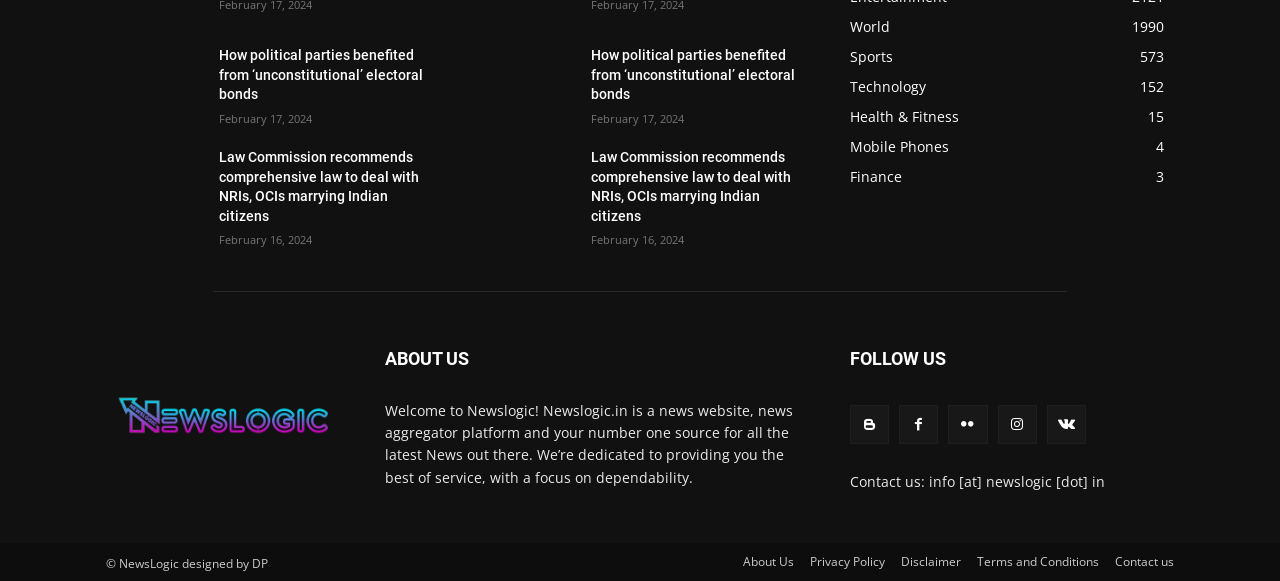Please locate the bounding box coordinates of the element's region that needs to be clicked to follow the instruction: "Click on the 'How political parties benefited from ‘unconstitutional’ electoral bonds' news article". The bounding box coordinates should be provided as four float numbers between 0 and 1, i.e., [left, top, right, bottom].

[0.083, 0.079, 0.159, 0.196]